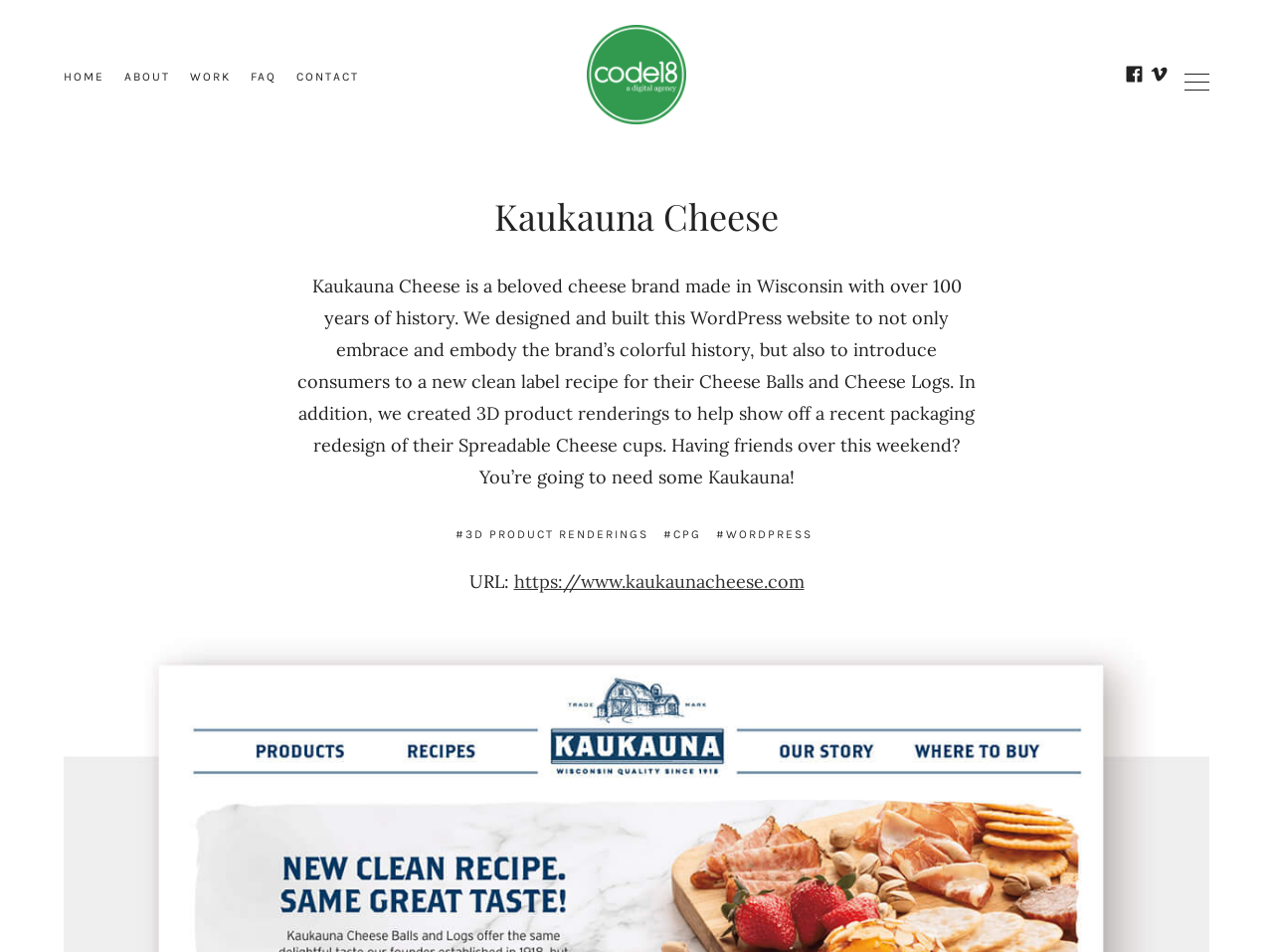Can you pinpoint the bounding box coordinates for the clickable element required for this instruction: "view Kaukauna Cheese website"? The coordinates should be four float numbers between 0 and 1, i.e., [left, top, right, bottom].

[0.404, 0.599, 0.632, 0.623]